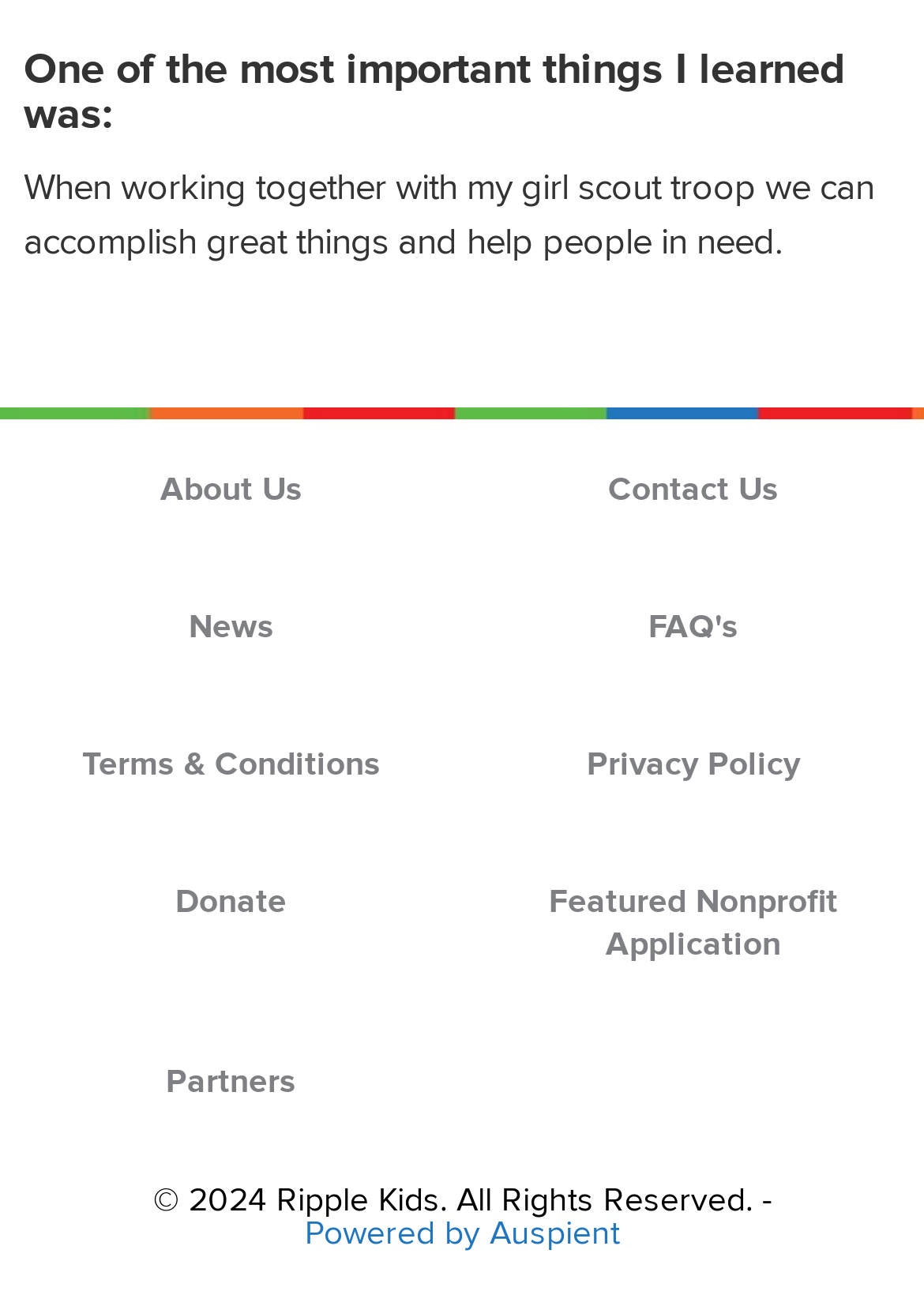Provide a one-word or short-phrase answer to the question:
Who powers the website?

Auspient